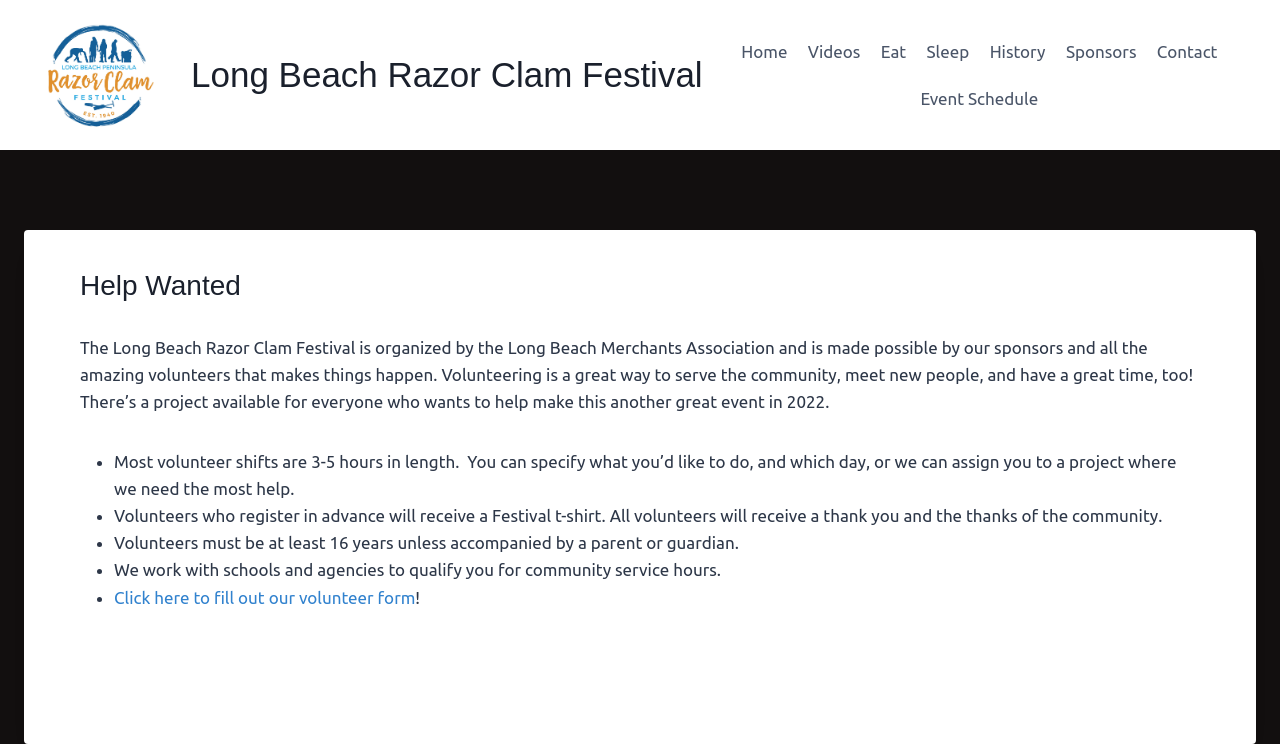What do volunteers receive for registering in advance?
Offer a detailed and exhaustive answer to the question.

According to the webpage, volunteers who register in advance will receive a Festival t-shirt, which is a token of appreciation for their contribution to the event.